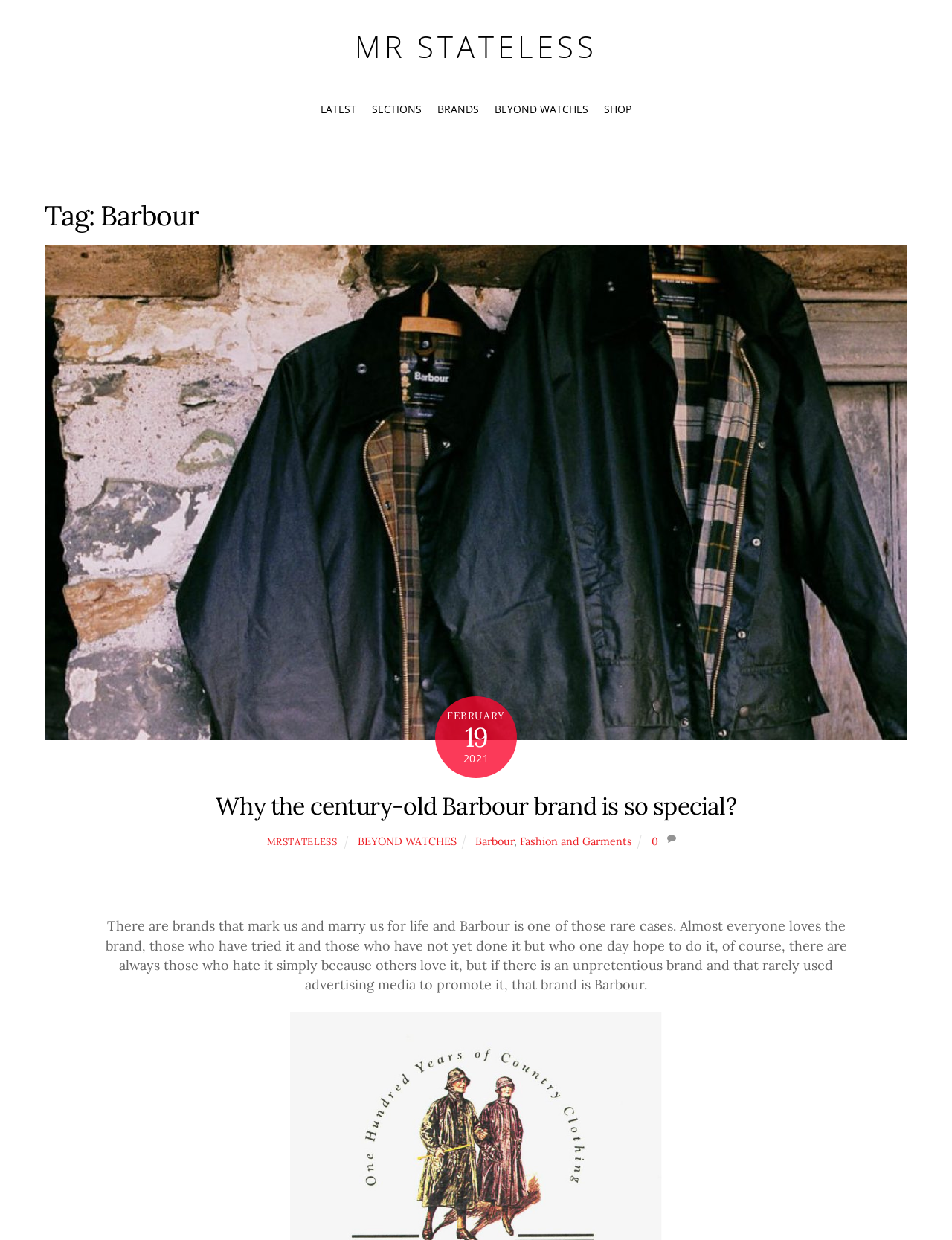Bounding box coordinates should be provided in the format (top-left x, top-left y, bottom-right x, bottom-right y) with all values between 0 and 1. Identify the bounding box for this UI element: alt="CoverBarbour"

[0.047, 0.583, 0.953, 0.595]